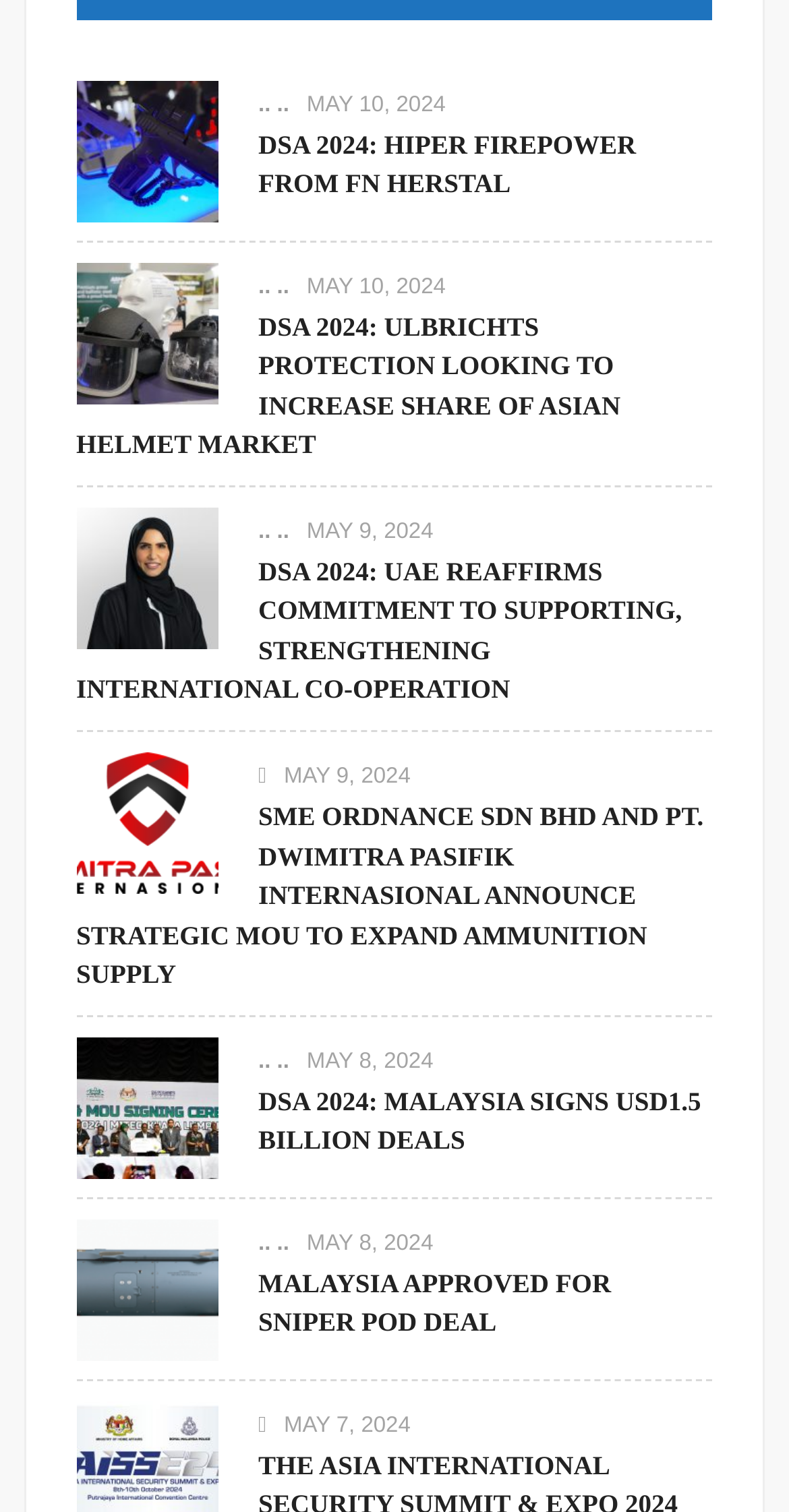Using the provided element description "May 10, 2024", determine the bounding box coordinates of the UI element.

[0.389, 0.061, 0.565, 0.077]